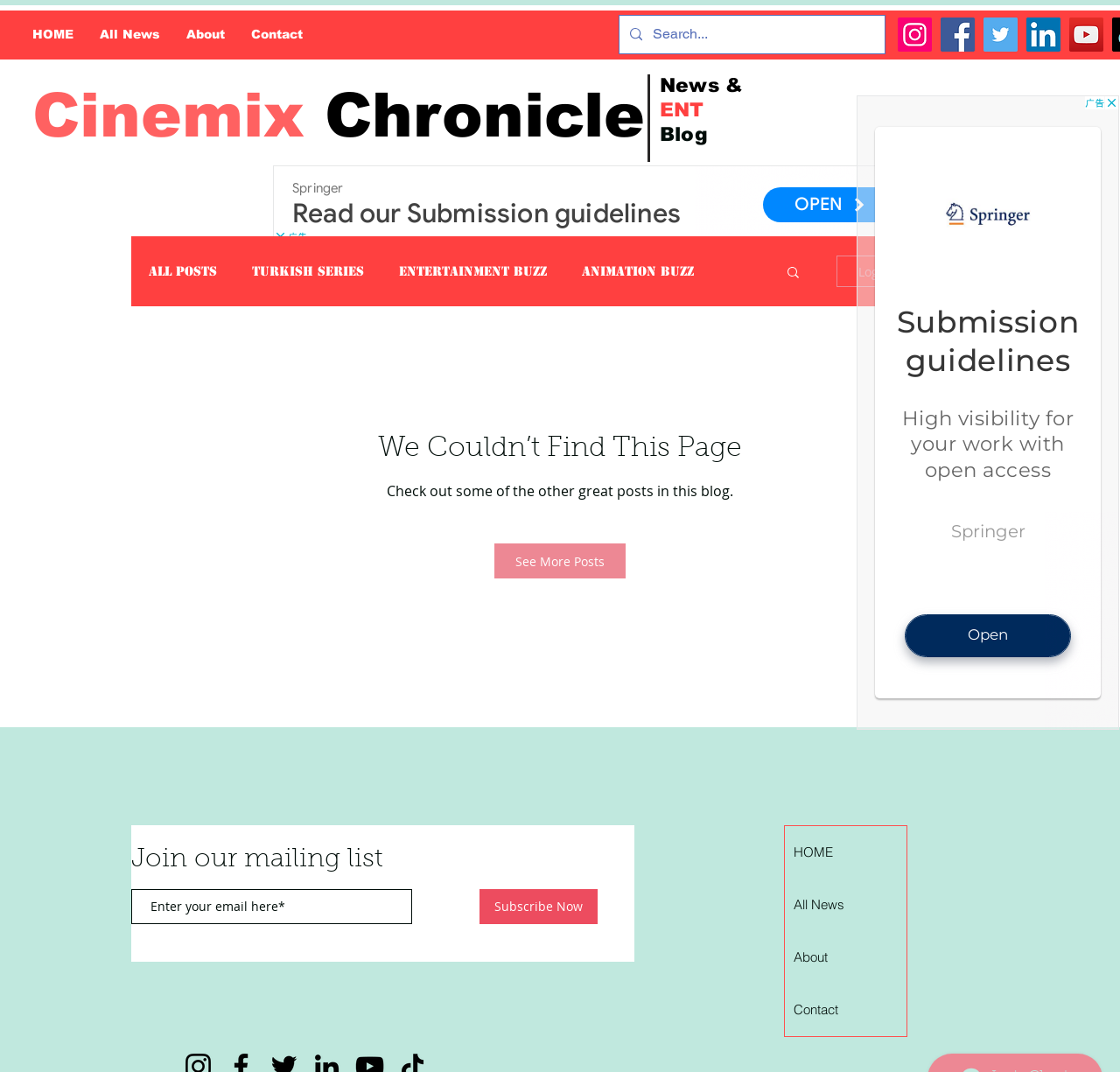Can you pinpoint the bounding box coordinates for the clickable element required for this instruction: "Go to the home page"? The coordinates should be four float numbers between 0 and 1, i.e., [left, top, right, bottom].

[0.017, 0.02, 0.077, 0.044]